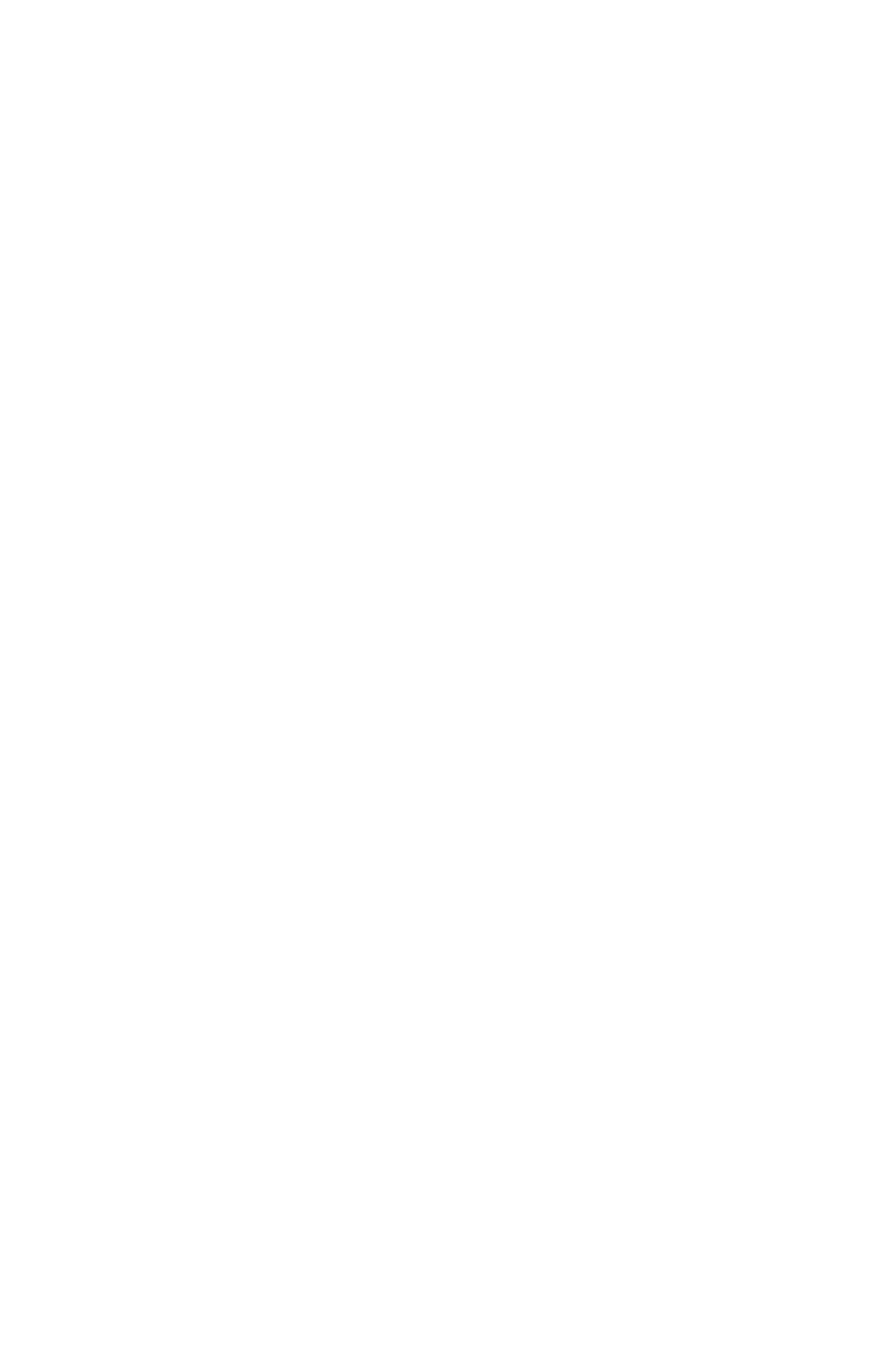Identify the bounding box coordinates of the part that should be clicked to carry out this instruction: "read the blog".

[0.41, 0.483, 0.923, 0.539]